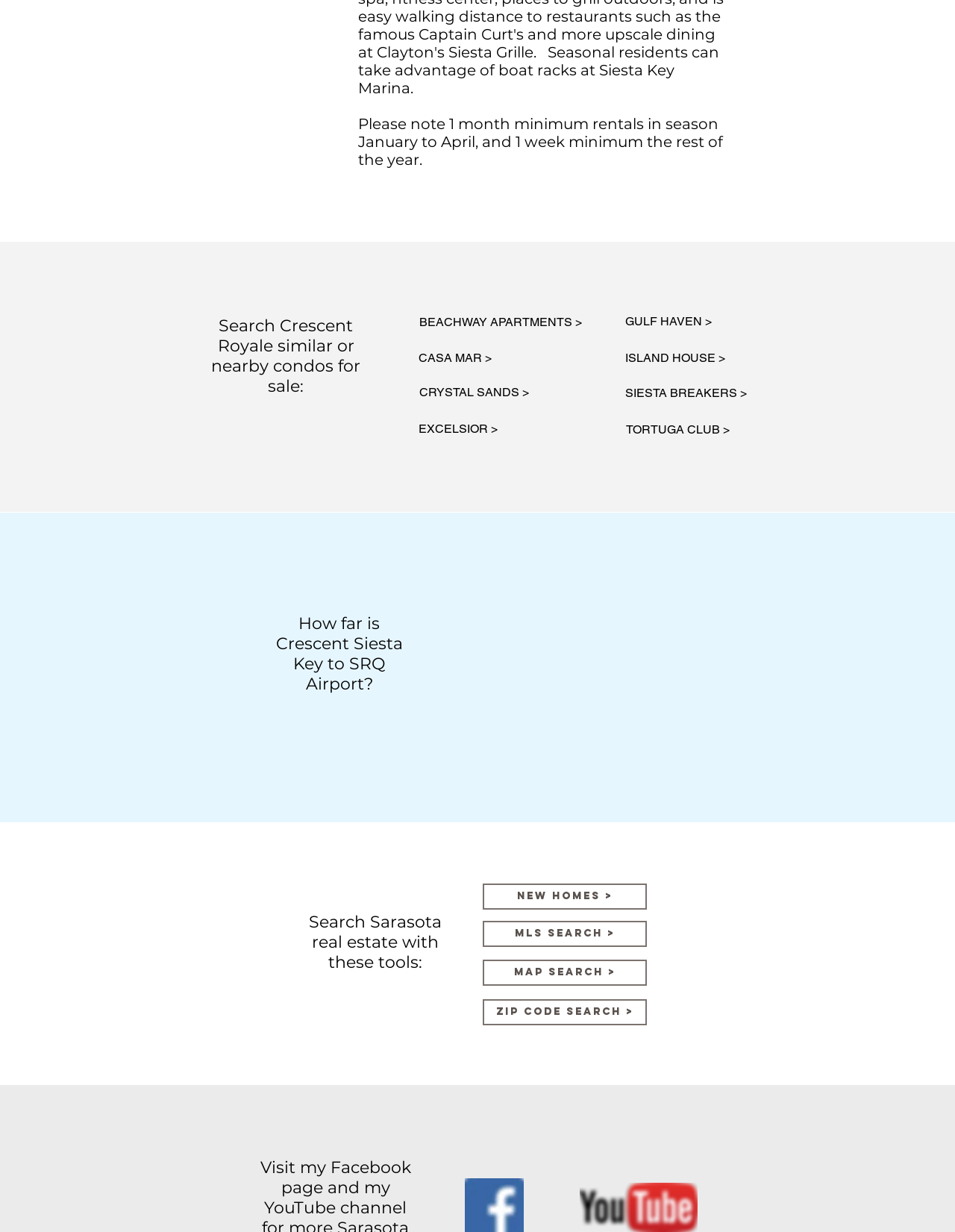What is the name of the marina mentioned?
Please give a well-detailed answer to the question.

The webpage mentions 'Siesta Key Marina' as a place where seasonal residents can take advantage of boat racks.